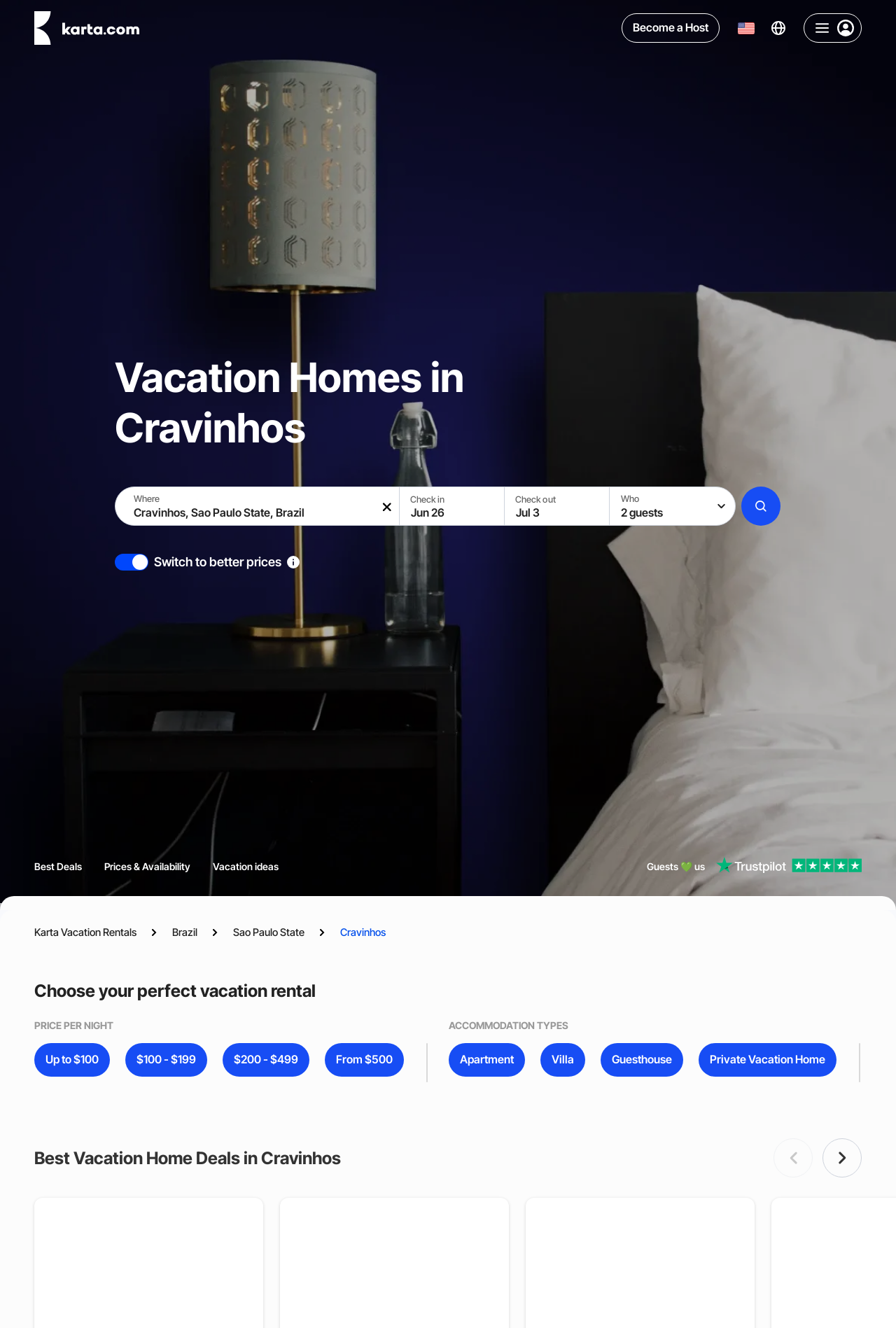What types of accommodations are available?
Provide a detailed and extensive answer to the question.

I found the answer by looking at the 'ACCOMMODATION TYPES' section on the webpage, which has buttons labeled 'Apartment', 'Villa', 'Guesthouse', and 'Private Vacation Home'.